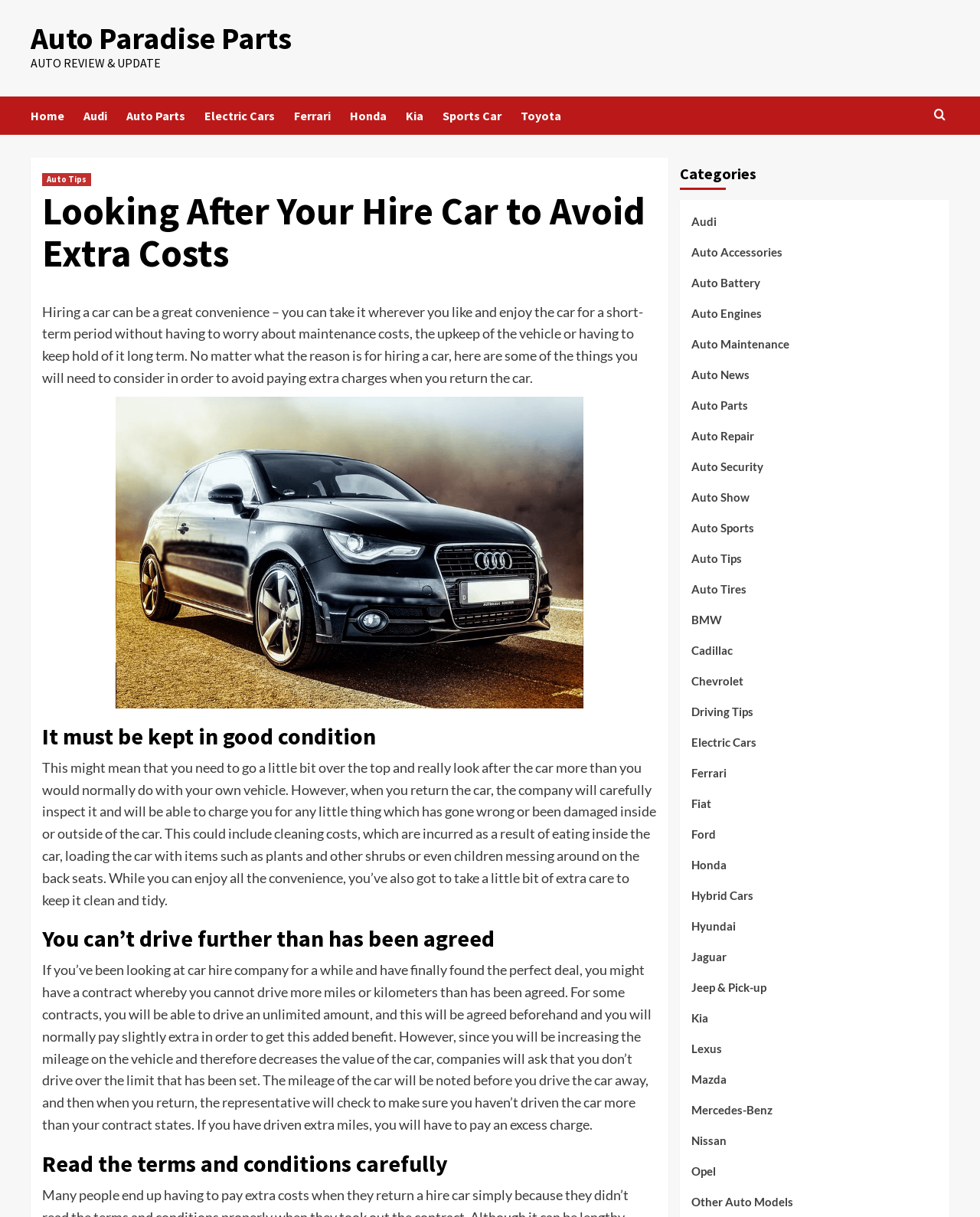What is the consequence of not keeping the car clean?
Answer the question with a detailed explanation, including all necessary information.

If you don't keep the car clean, you may incur cleaning costs. The webpage mentions that the company will carefully inspect the car when you return it and will be able to charge you for any little thing which has gone wrong or been damaged inside or outside of the car, including cleaning costs.